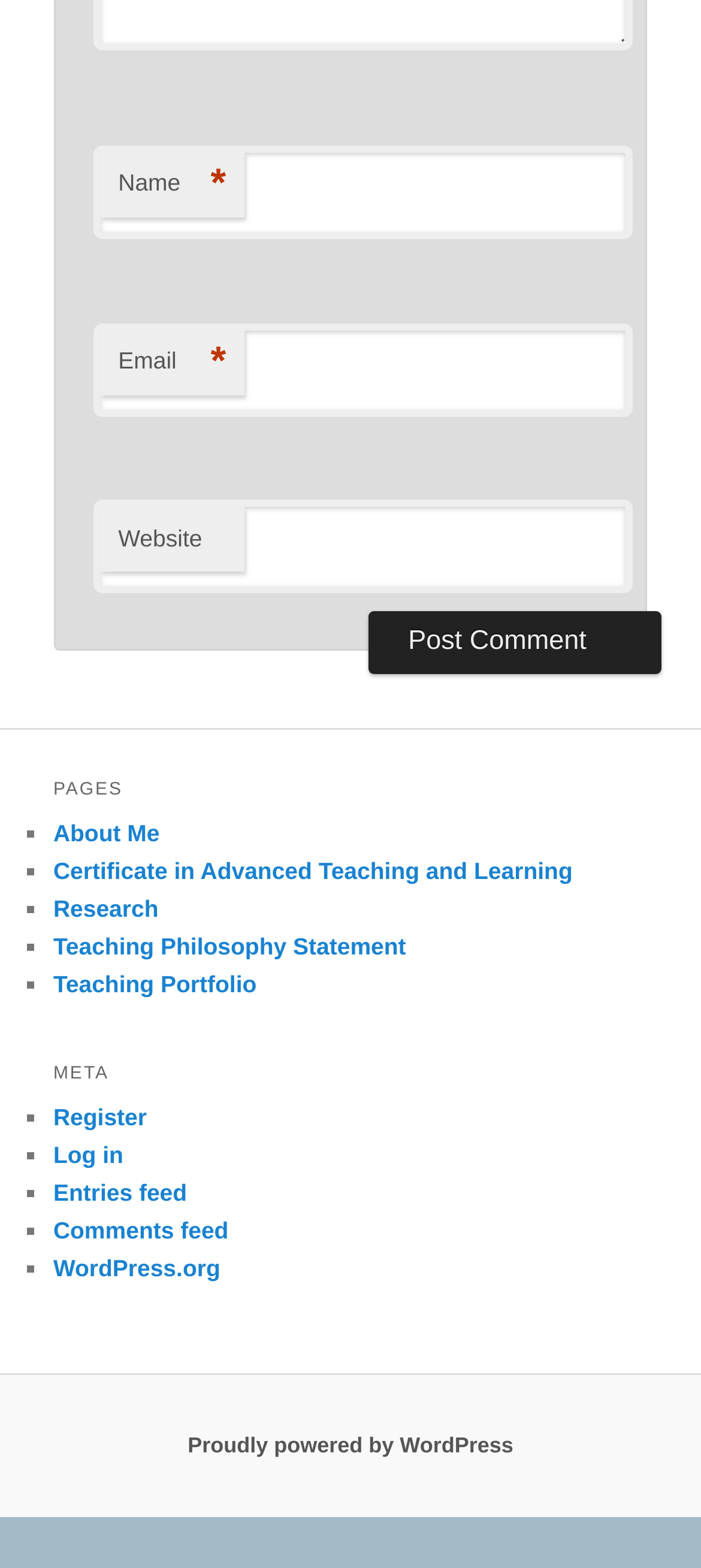Please identify the bounding box coordinates of the element's region that needs to be clicked to fulfill the following instruction: "Go to the Research page". The bounding box coordinates should consist of four float numbers between 0 and 1, i.e., [left, top, right, bottom].

[0.076, 0.571, 0.226, 0.588]